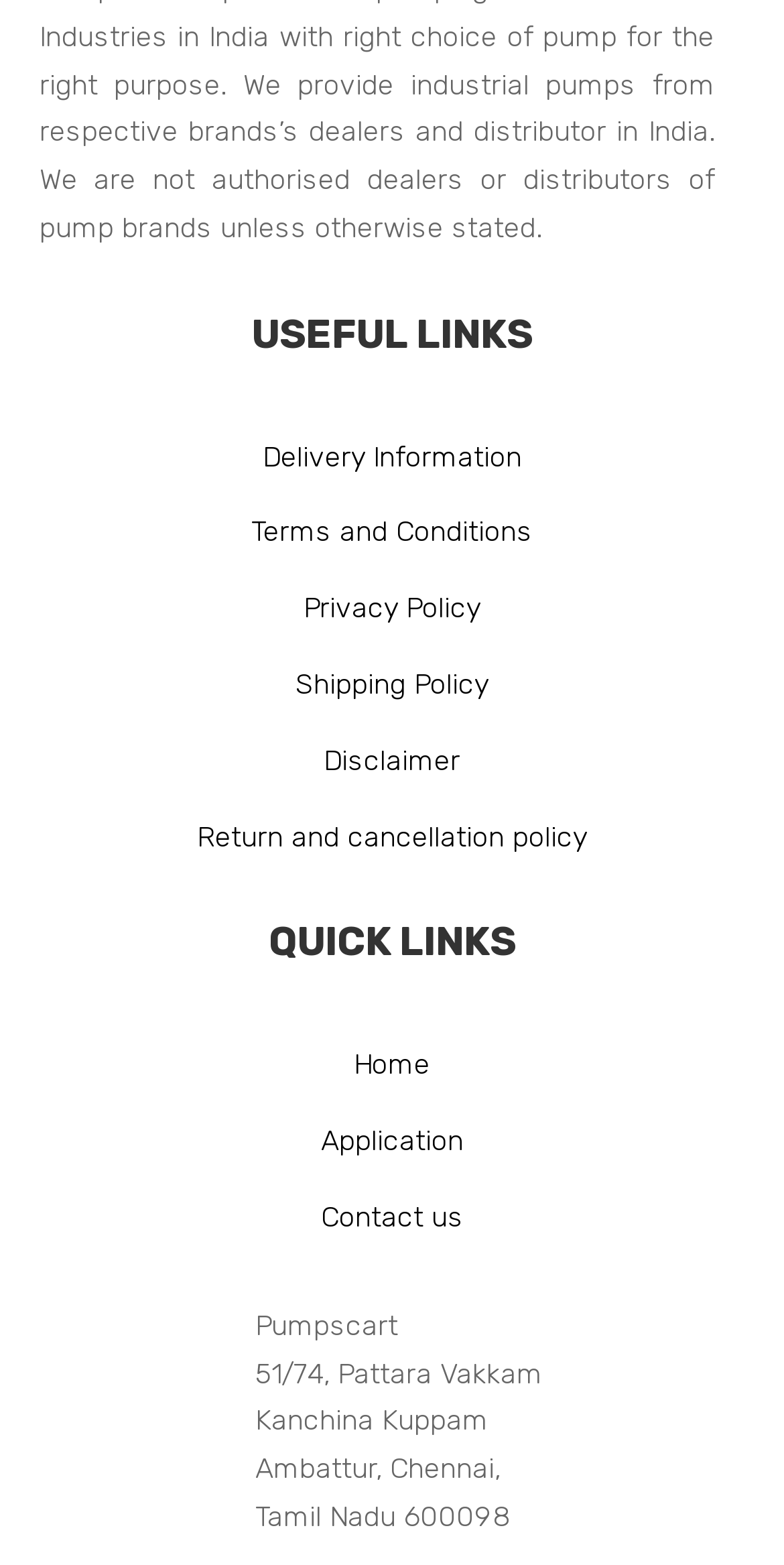Answer the question with a single word or phrase: 
How many links are in the 'USEFUL LINKS' section?

6